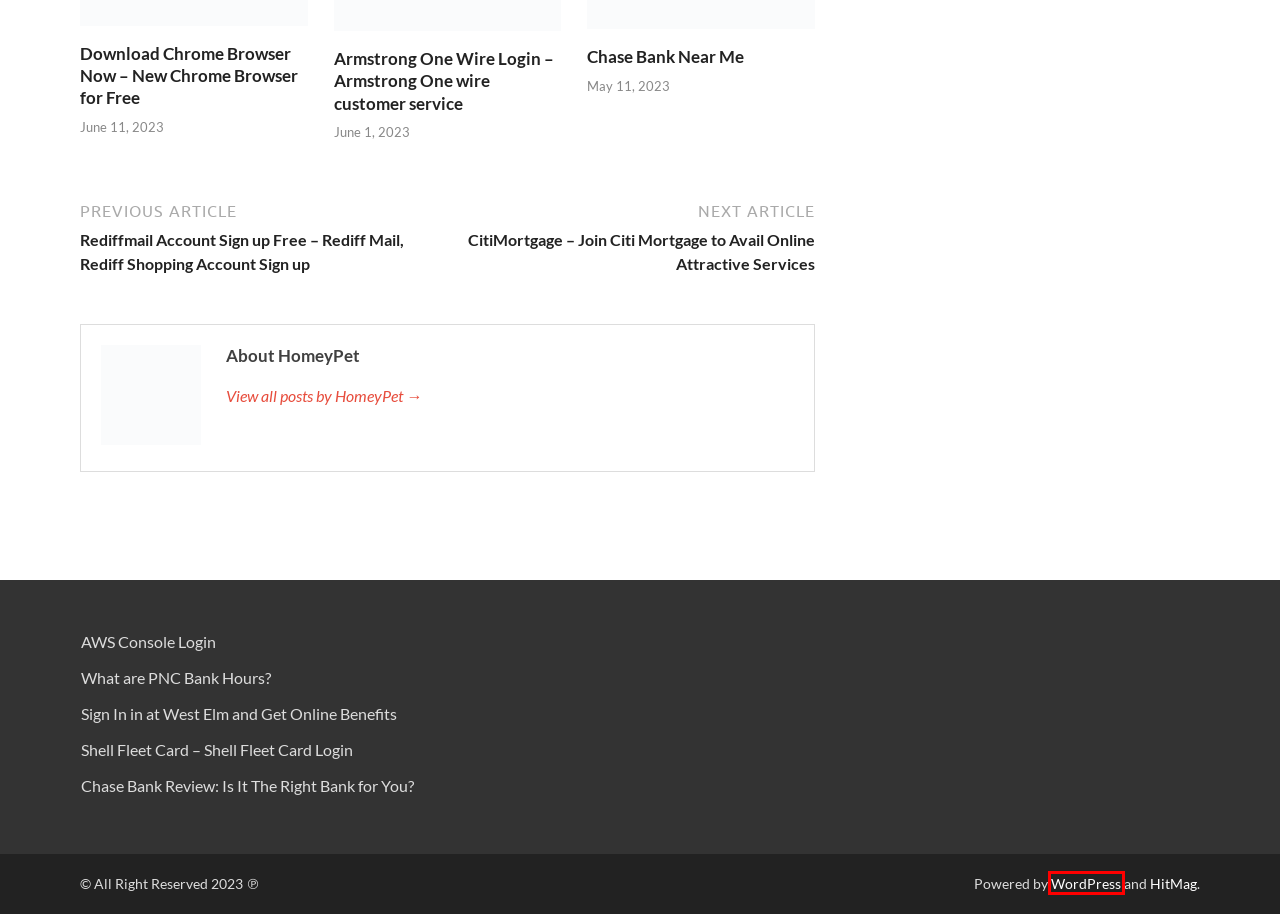Observe the screenshot of a webpage with a red bounding box around an element. Identify the webpage description that best fits the new page after the element inside the bounding box is clicked. The candidates are:
A. Armstrong One Wire Login - Armstrong One wire customer service
B. Shell Fleet Card - Shell Fleet Card Login
C. Rediffmail Account Sign up Free – Rediff Mail, Rediff Shopping Account Sign up
D. Chase Bank Near Me
E. Blog Tool, Publishing Platform, and CMS – WordPress.org
F. HitMag WordPress Theme
G. CitiMortgage - Join Citi Mortgage to Avail Online Attractive Services
H. Download Chrome Browser Now – New Chrome Browser for Free

E